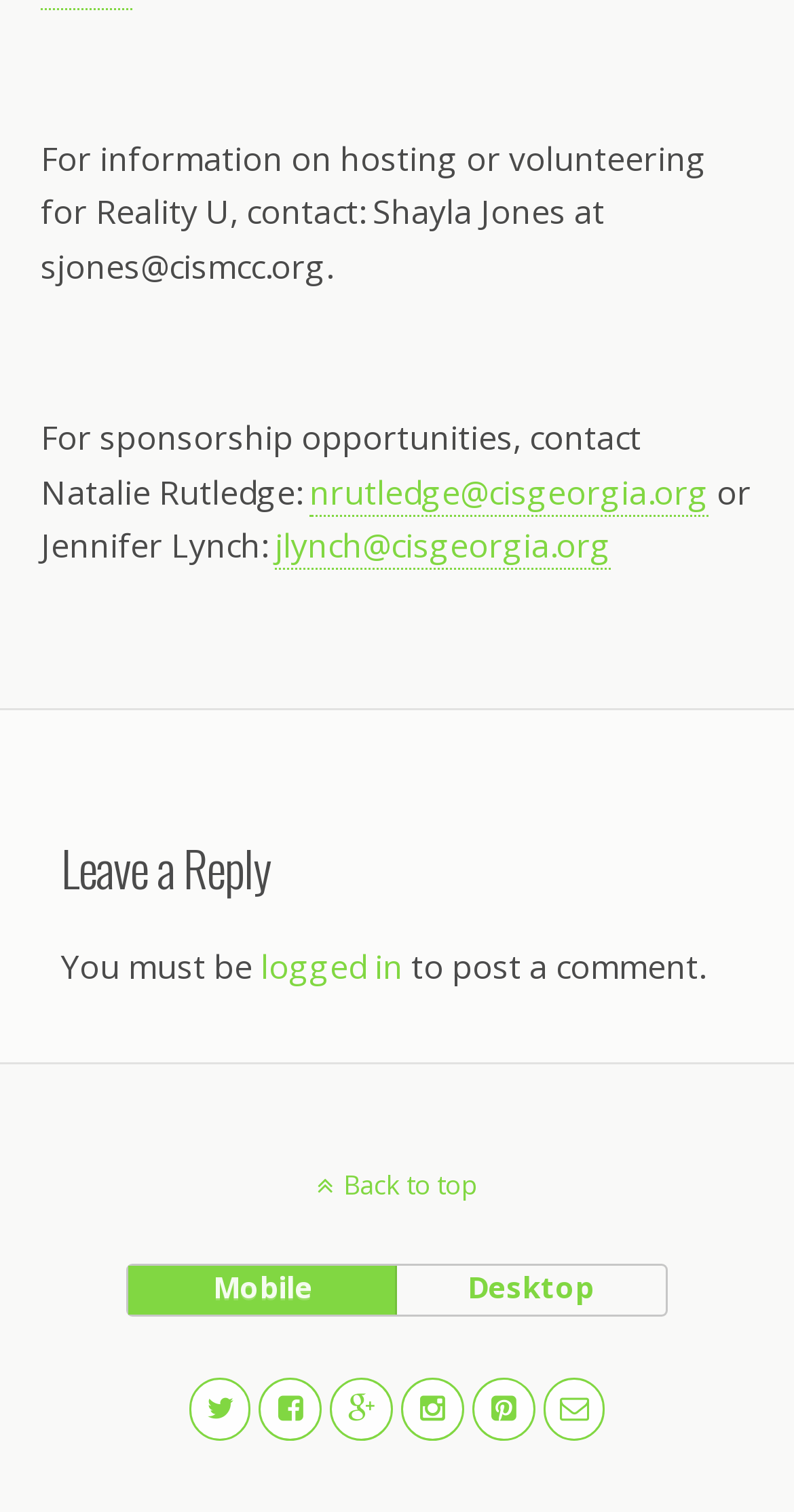Refer to the image and provide a thorough answer to this question:
What is the contact email for sponsorship opportunities?

I found the contact information for sponsorship opportunities by looking at the text that says 'For sponsorship opportunities, contact Natalie Rutledge:' and then finding the corresponding email links, which are 'nrutledge@cisgeorgia.org' and 'jlynch@cisgeorgia.org'.